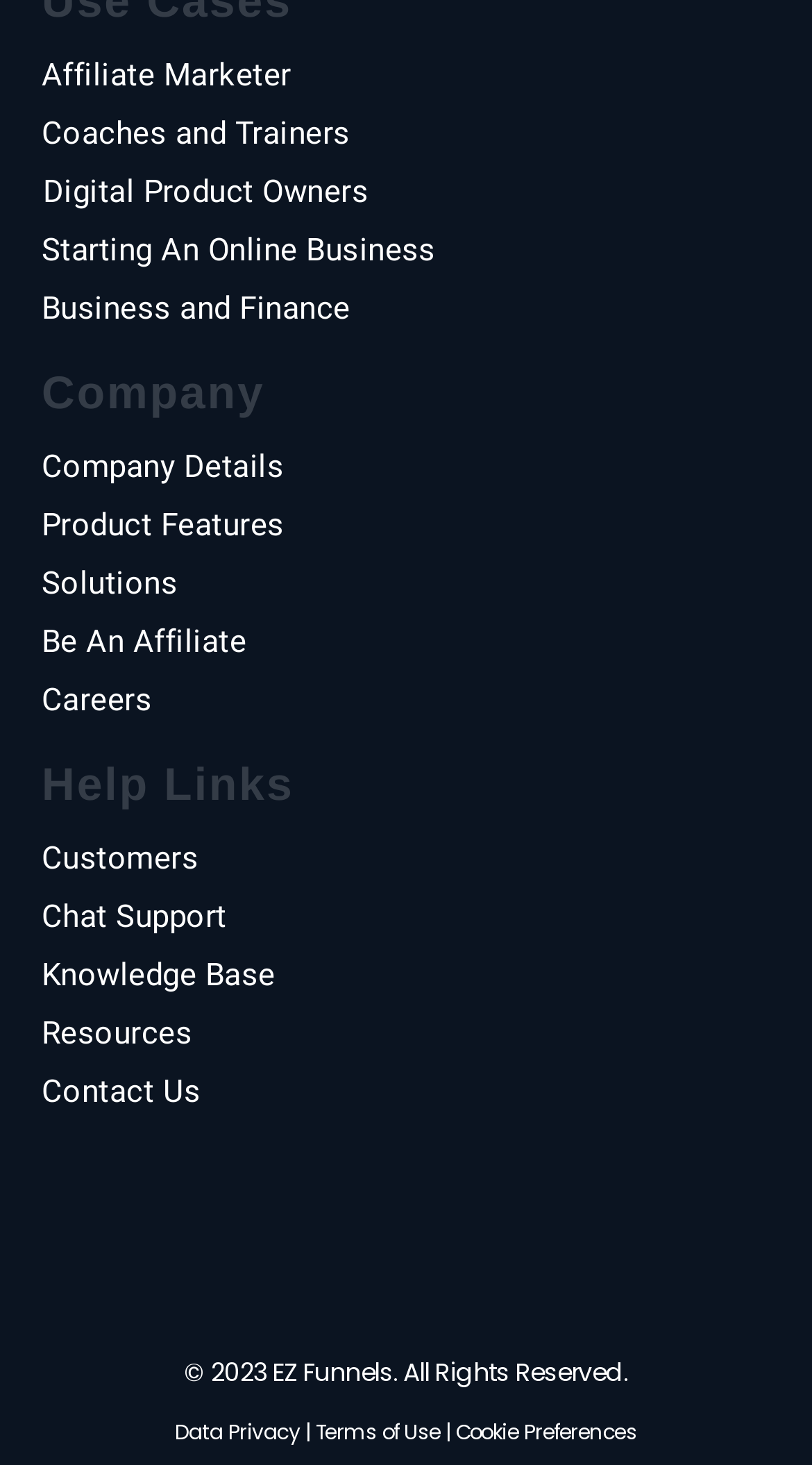Please find the bounding box coordinates of the element that you should click to achieve the following instruction: "View Company Details". The coordinates should be presented as four float numbers between 0 and 1: [left, top, right, bottom].

[0.051, 0.299, 0.35, 0.339]